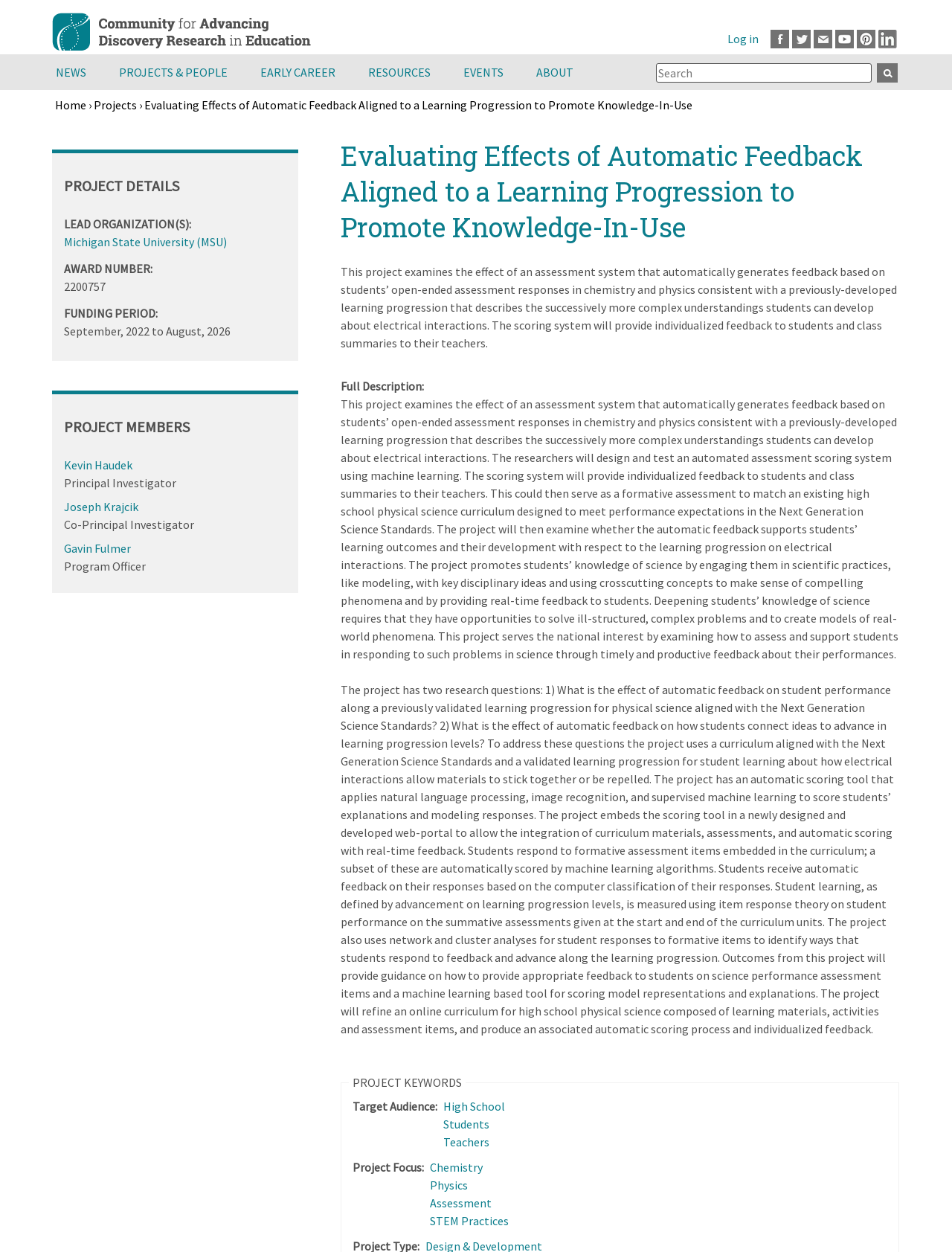Please extract and provide the main headline of the webpage.

Evaluating Effects of Automatic Feedback Aligned to a Learning Progression to Promote Knowledge-In-Use